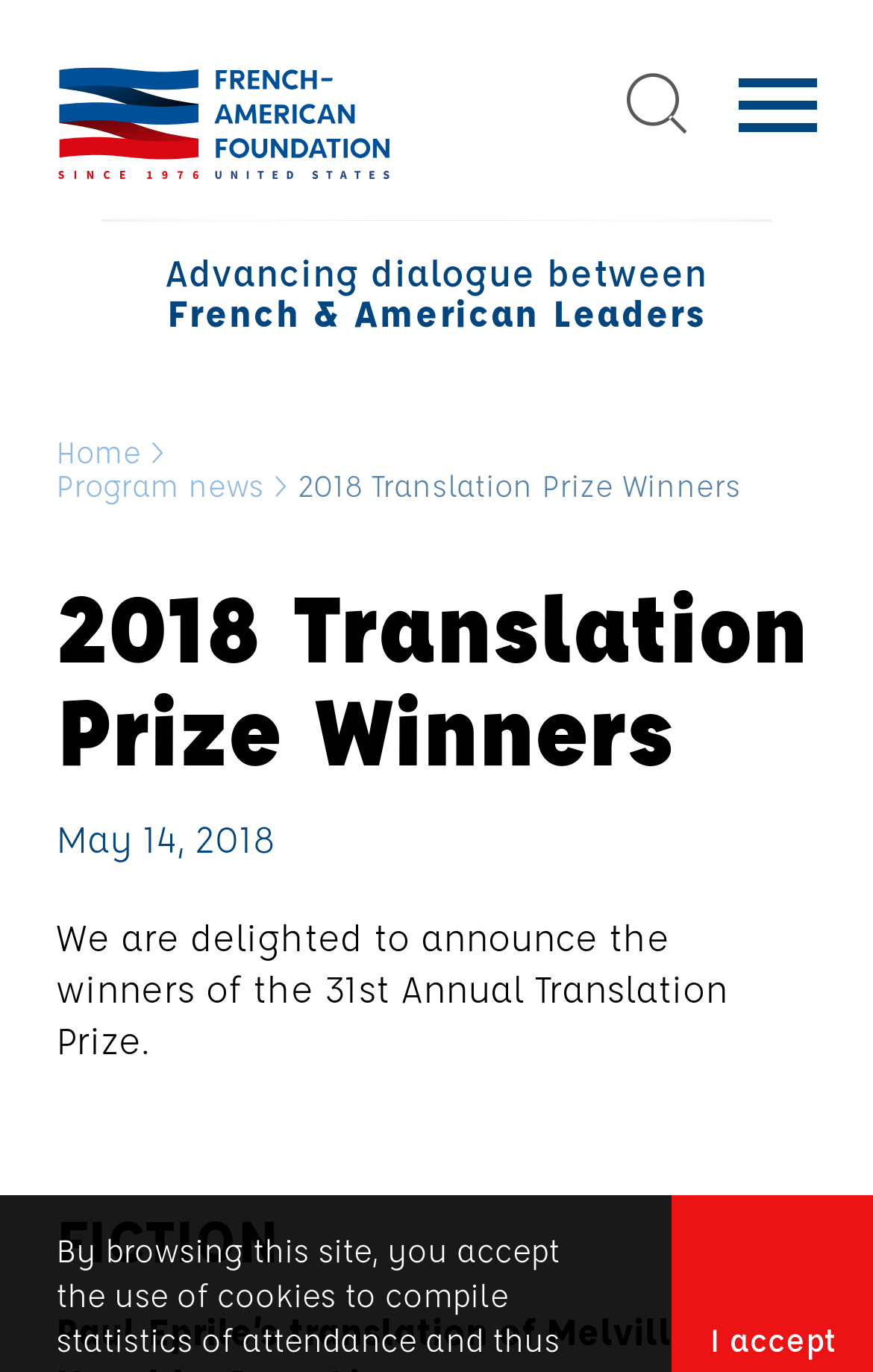What is the date of the announcement?
Using the picture, provide a one-word or short phrase answer.

May 14, 2018